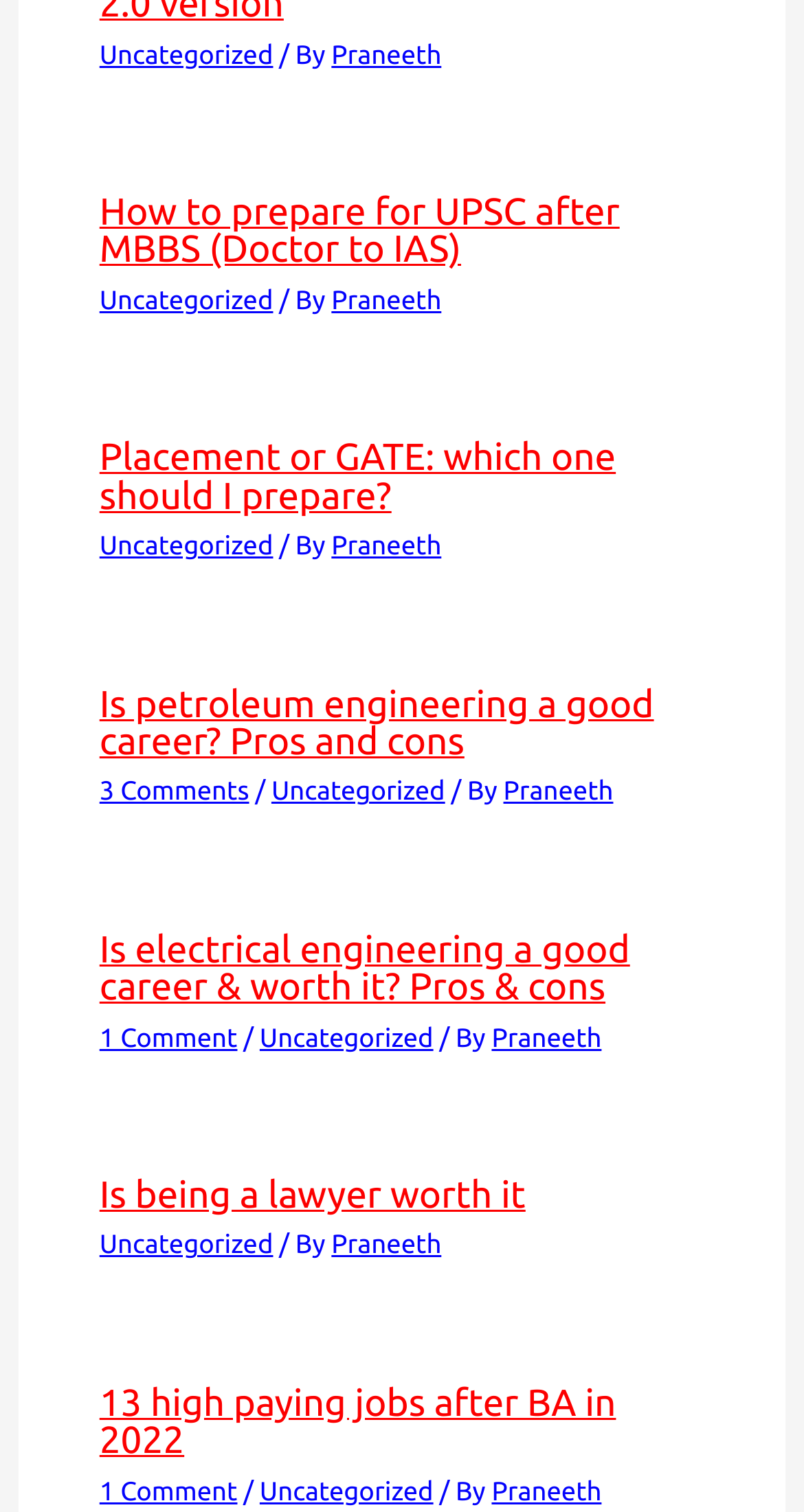Identify the bounding box coordinates necessary to click and complete the given instruction: "Read the 'Is petroleum engineering a good career? Pros and cons' article".

[0.124, 0.452, 0.813, 0.504]